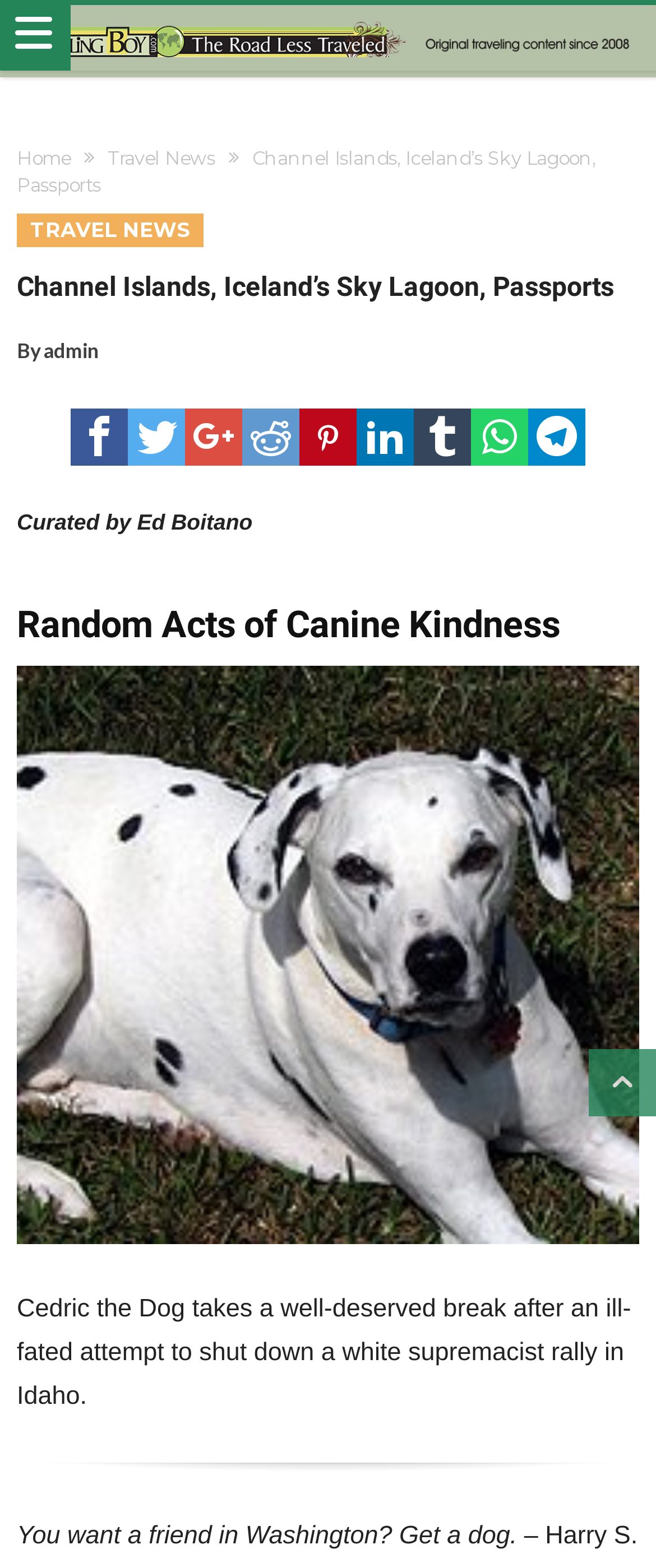Determine the bounding box coordinates of the element that should be clicked to execute the following command: "Go to Events".

None